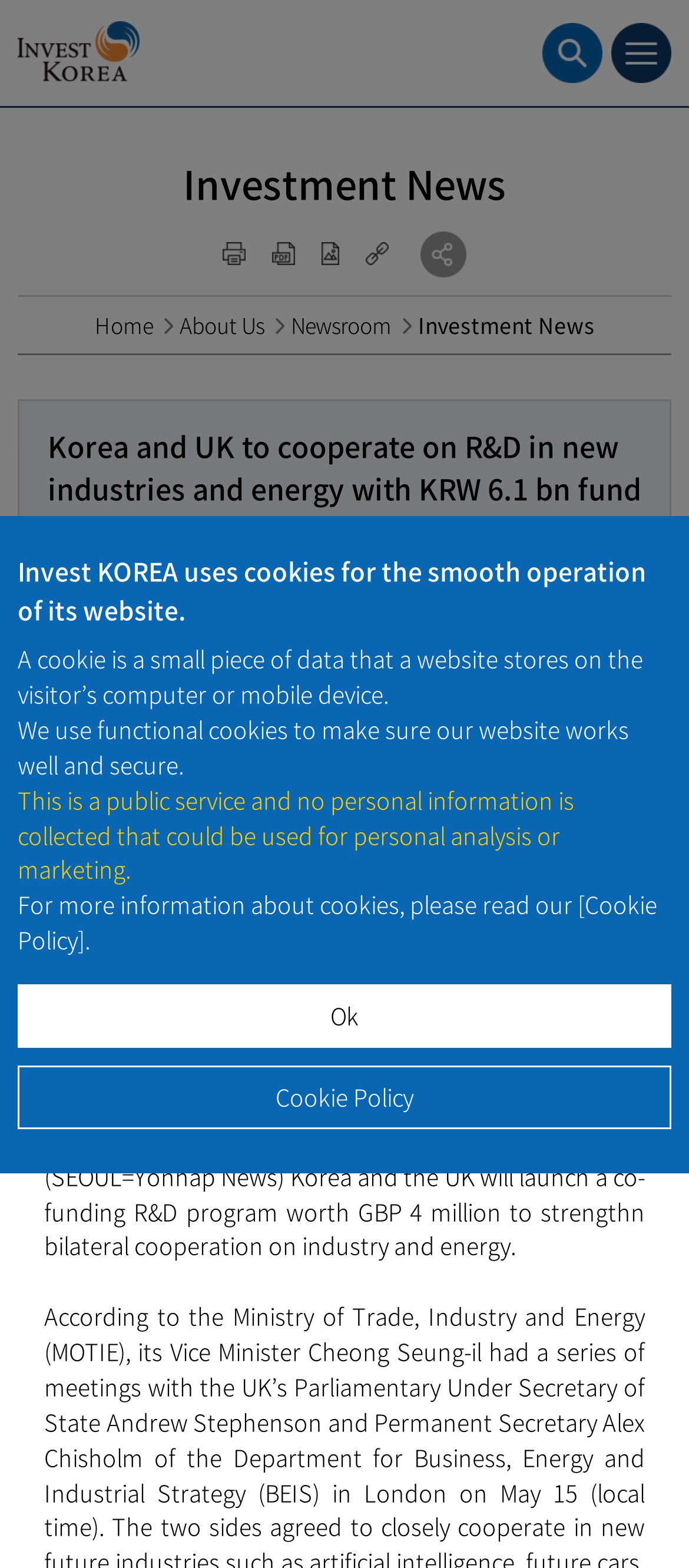Determine the bounding box coordinates of the clickable element to achieve the following action: 'Open the search area'. Provide the coordinates as four float values between 0 and 1, formatted as [left, top, right, bottom].

[0.787, 0.015, 0.874, 0.053]